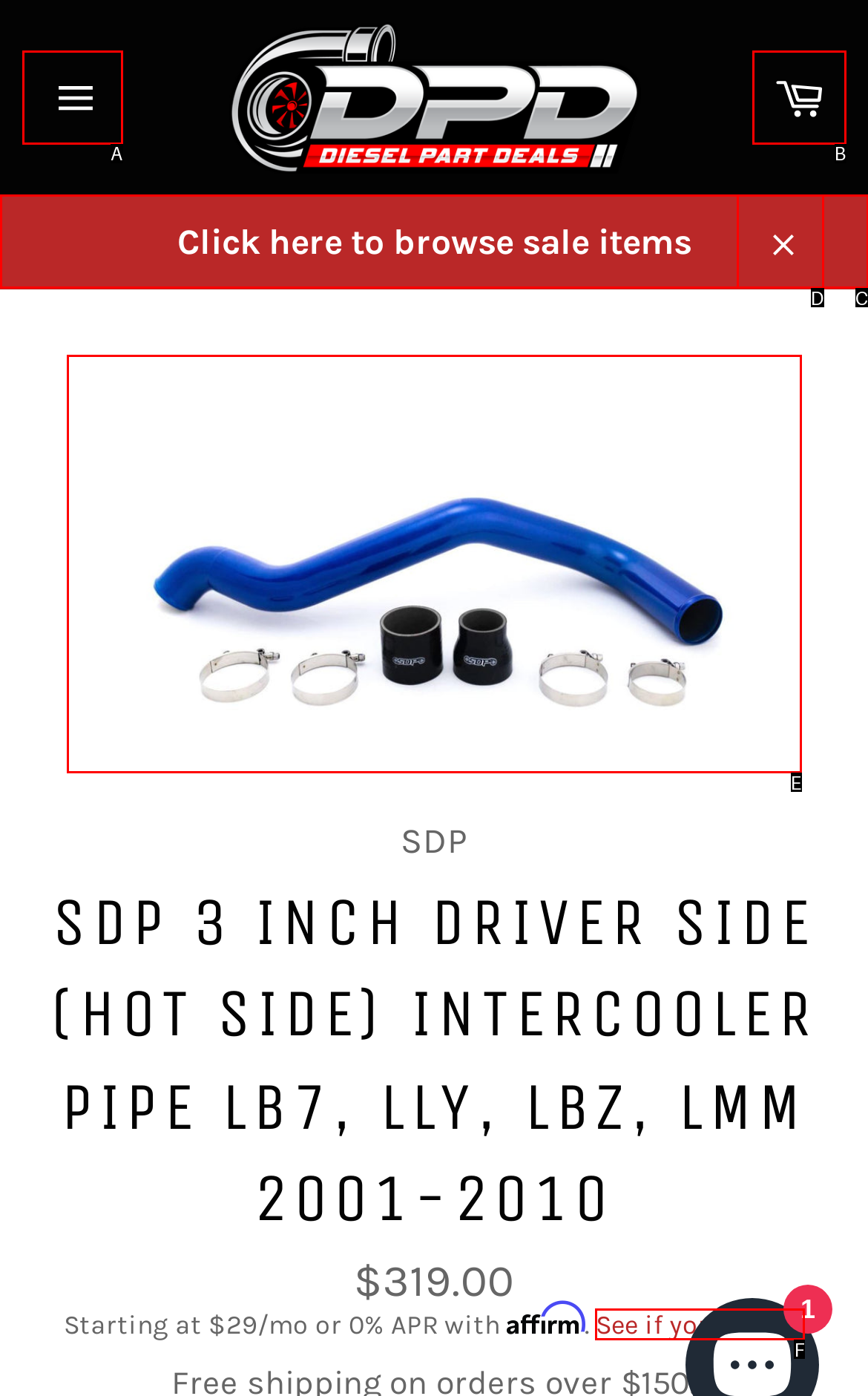Given the element description: Site navigation, choose the HTML element that aligns with it. Indicate your choice with the corresponding letter.

A